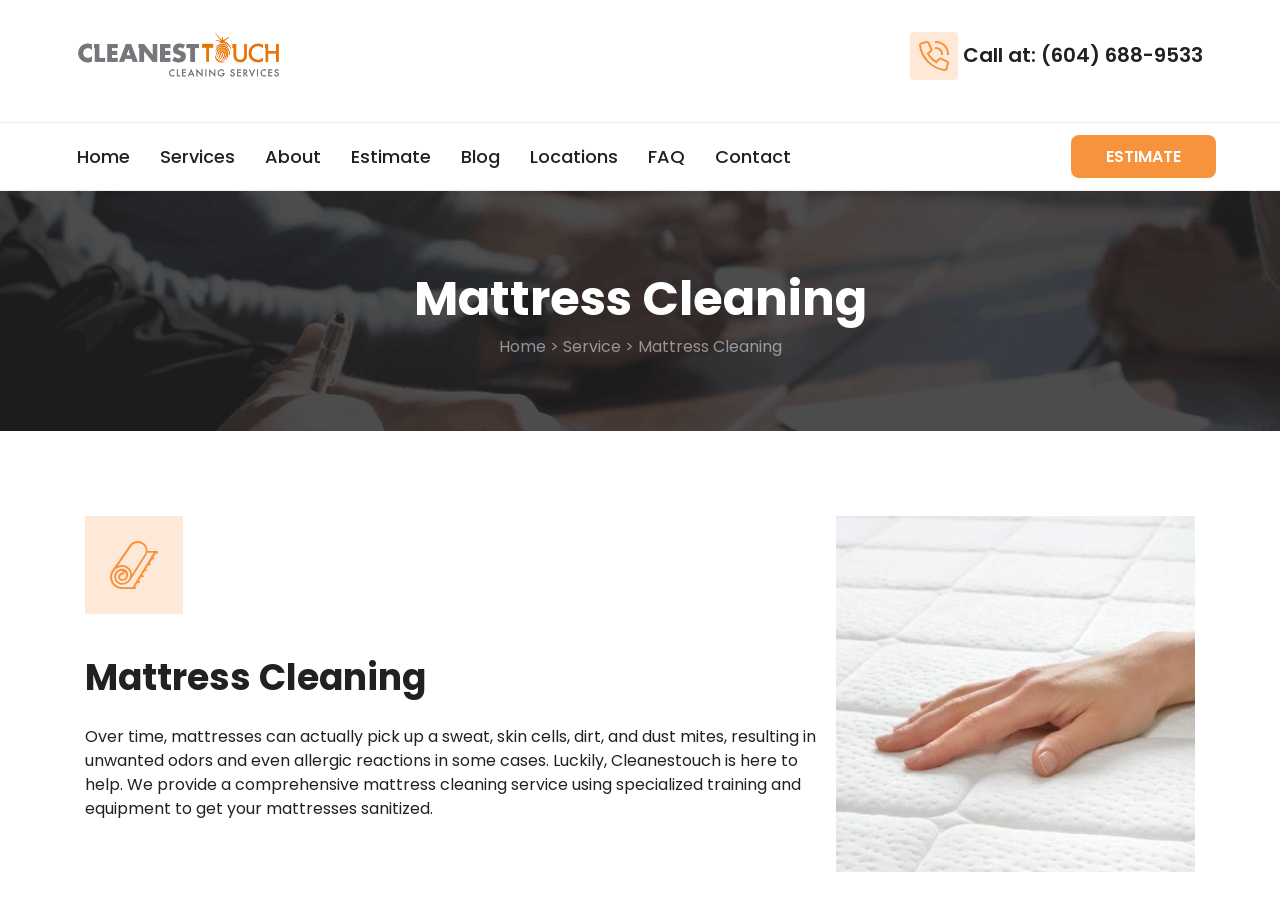What is the main service provided by CleanestTouch? Based on the screenshot, please respond with a single word or phrase.

Mattress Cleaning